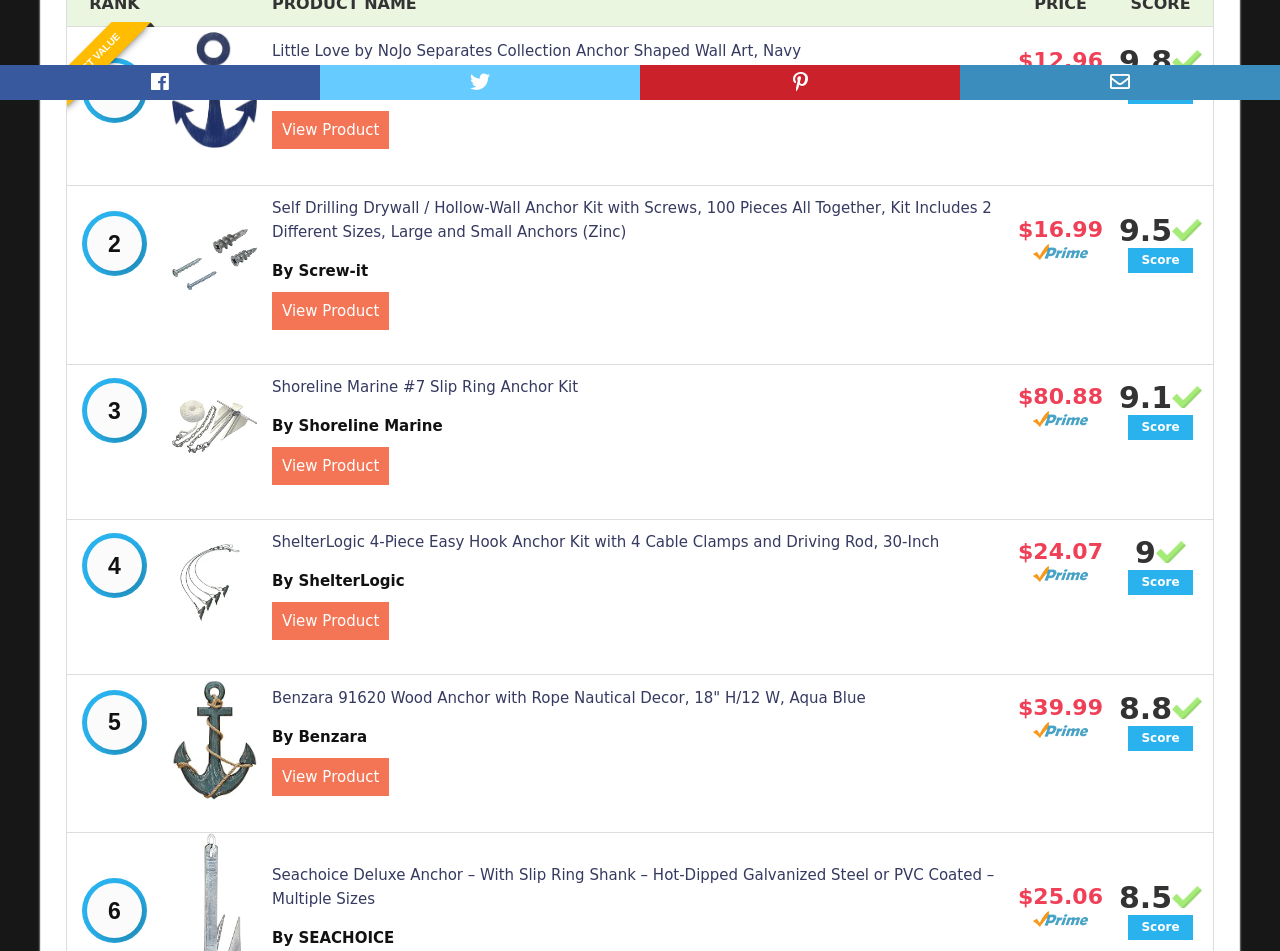What is the score of the second product?
Use the information from the image to give a detailed answer to the question.

The second product is 'Self Drilling Drywall / Hollow-Wall Anchor Kit with Screws, 100 Pieces All Together, Kit Includes 2 Different Sizes, Large and Small Anchors (Zinc)' and its score is mentioned as '9.5 Score' in the table cell.